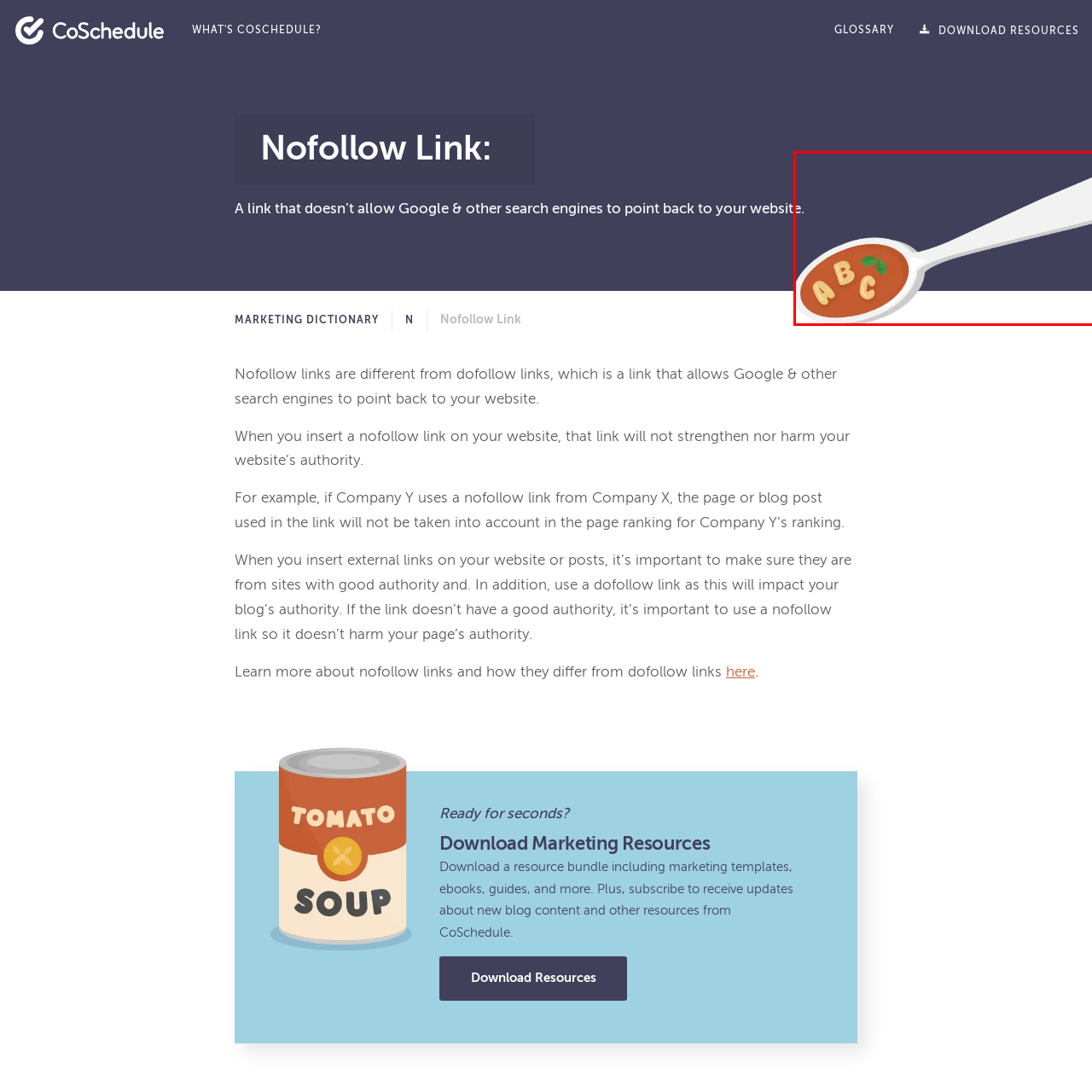Narrate the specific details and elements found within the red-bordered image.

The image features a whimsical depiction of a white spoon holding a vibrant bowl of alphabet soup, showcasing the letters 'A', 'B', and 'C' floating in a rich, tomato-based broth. The spoon's design is sleek and modern, contrasting beautifully with the deep, warm color of the soup, accented by a small green leaf. This playful imagery evokes a sense of nostalgia and fun, reminiscent of comforting childhood meals. The backdrop is a soft, muted color that enhances the visual appeal of the soup, making it the focal point of the composition. Overall, this captivating image creatively represents the idea of "soup," inviting viewers to engage with a lighthearted take on a classic dish.